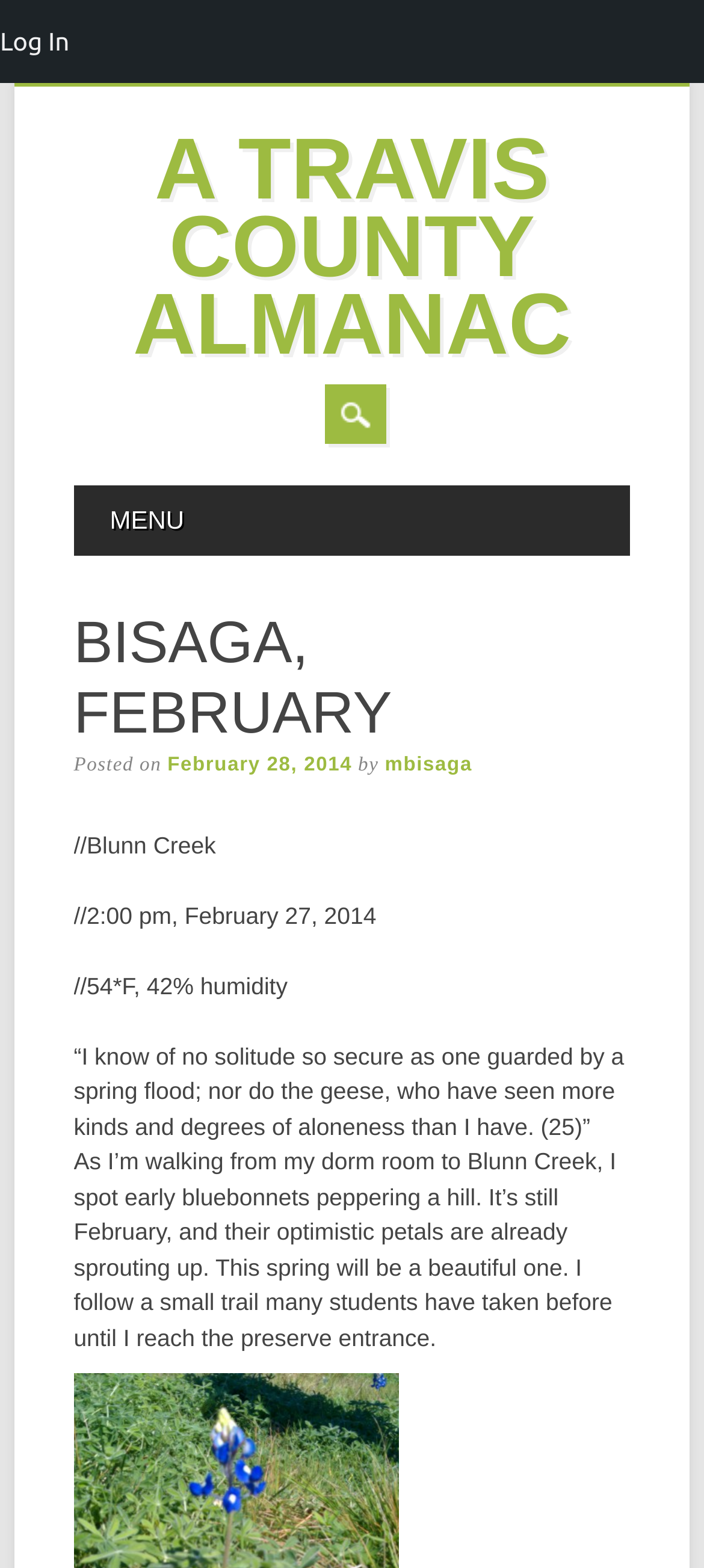What is the name of the creek mentioned in the post?
Offer a detailed and exhaustive answer to the question.

I found the name of the creek by looking at the static text element that says '//Blunn Creek' which is located at the coordinates [0.105, 0.53, 0.307, 0.548]. This text is describing the location mentioned in the post.